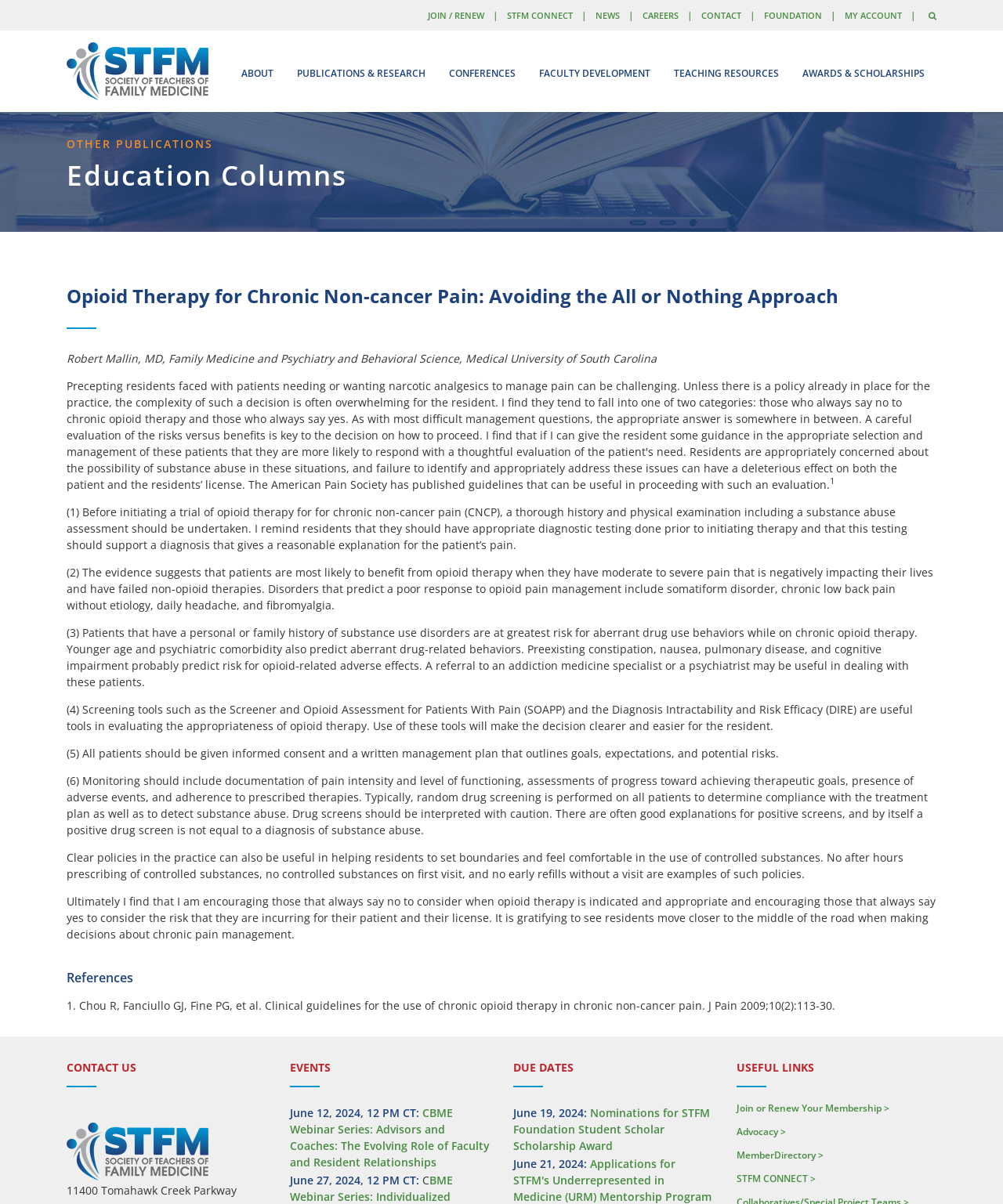Use a single word or phrase to answer the following:
What is the name of the author of the article?

Robert Mallin